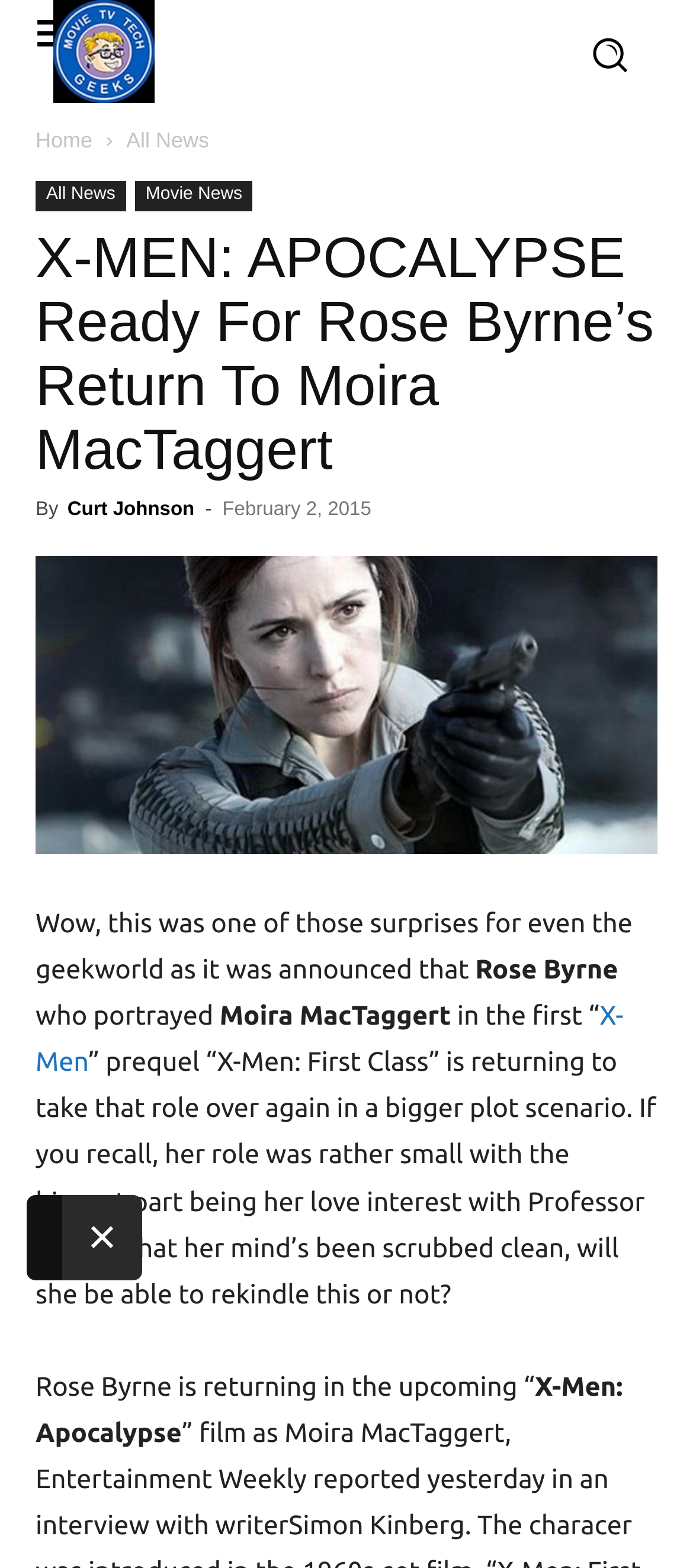Identify and extract the main heading of the webpage.

X-MEN: APOCALYPSE Ready For Rose Byrne’s Return To Moira MacTaggert